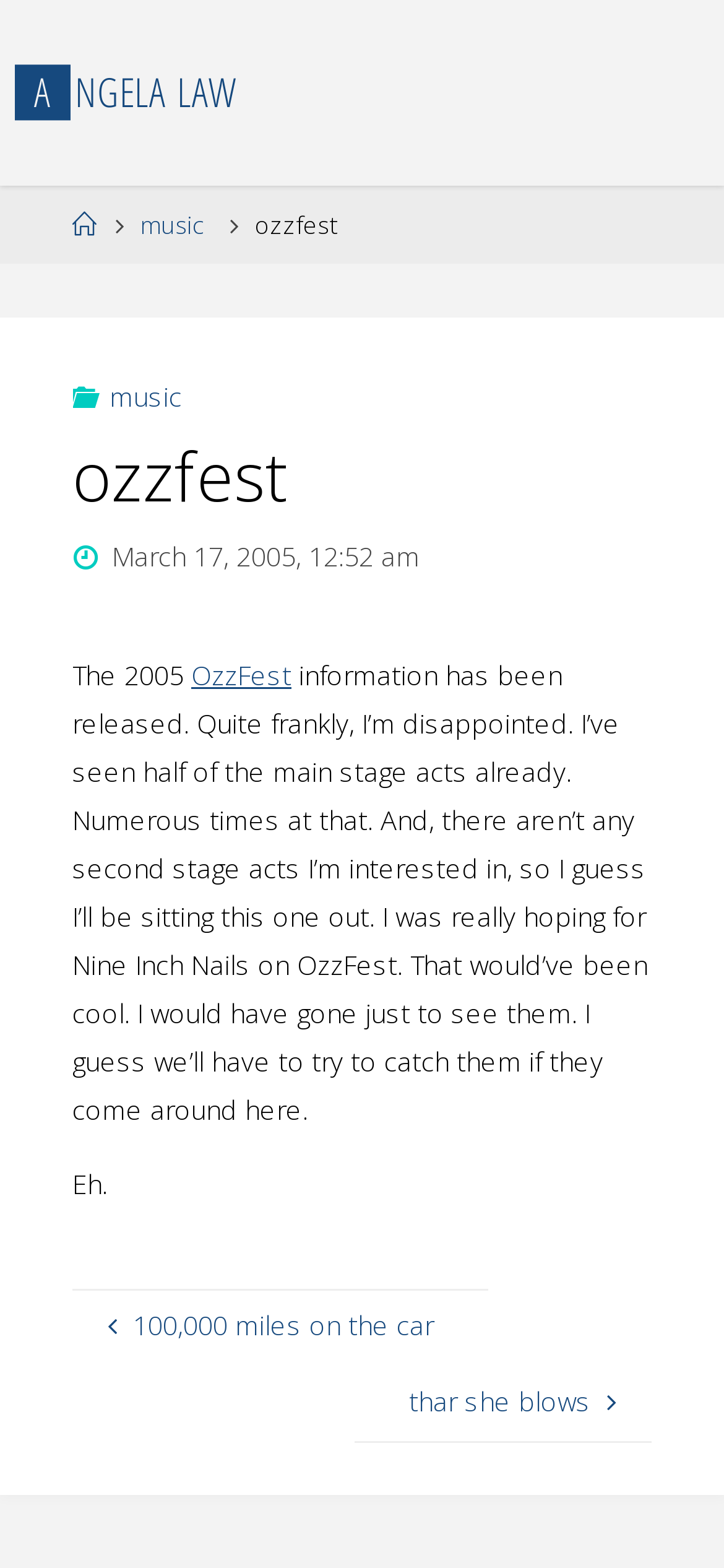Given the description "music", determine the bounding box of the corresponding UI element.

[0.144, 0.242, 0.252, 0.264]